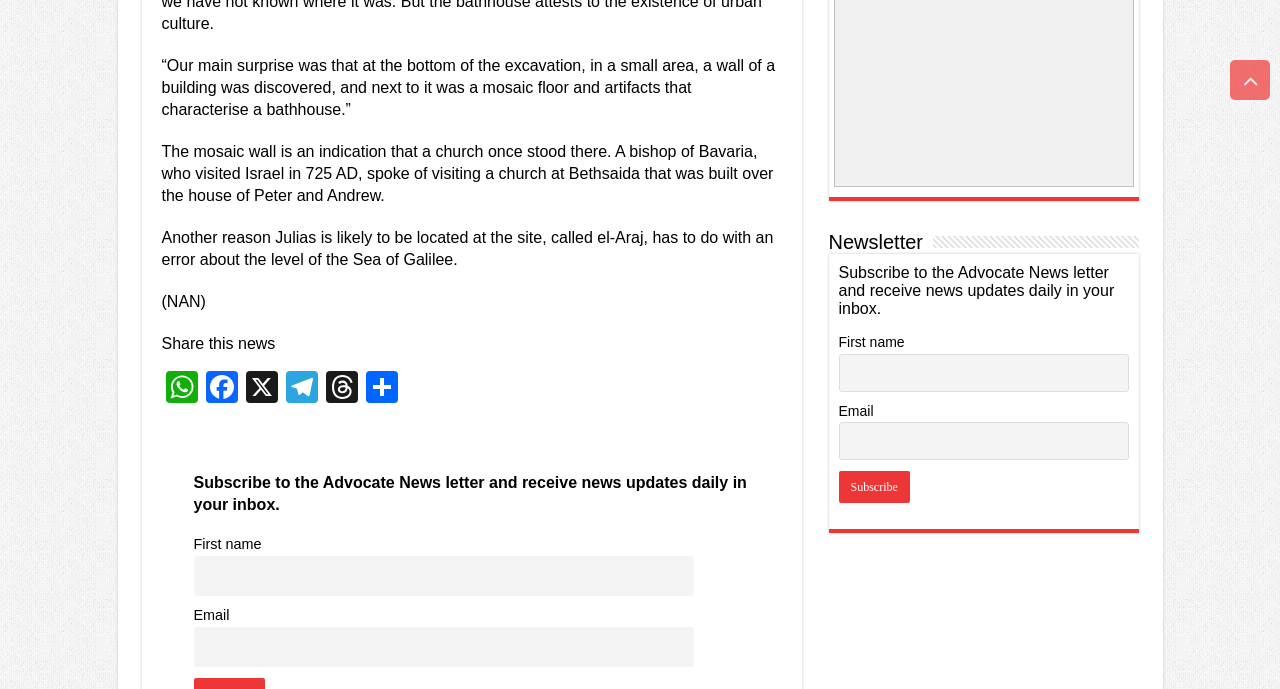Find and provide the bounding box coordinates for the UI element described with: "parent_node: First name name="nn"".

[0.151, 0.311, 0.542, 0.37]